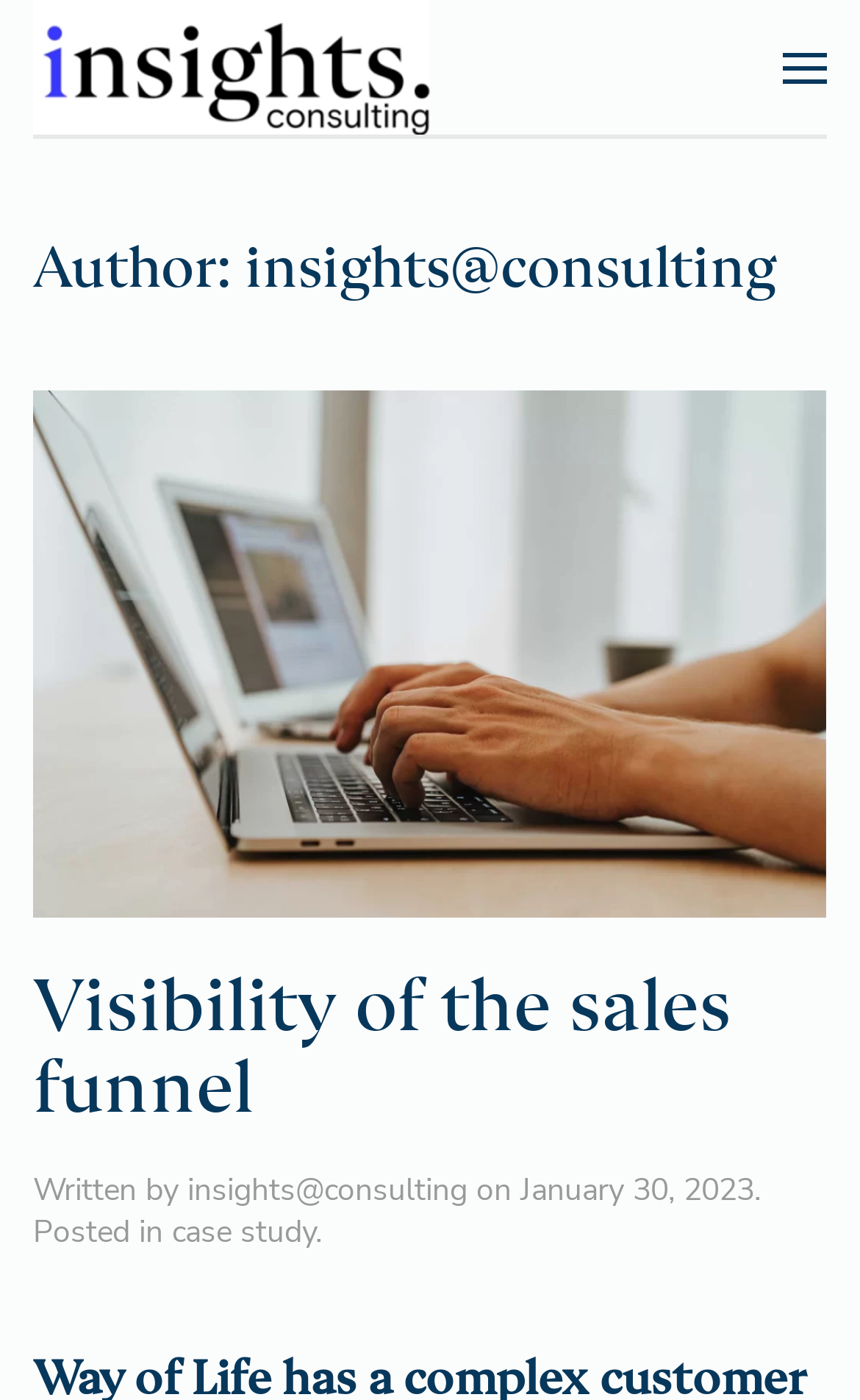What is the topic of the article?
Please give a detailed and elaborate answer to the question based on the image.

The topic of the article can be found in the heading 'Visibility of the sales funnel' which is located below the author heading. This heading has a bounding box with coordinates [0.038, 0.688, 0.962, 0.803] and is a child element of the root element.